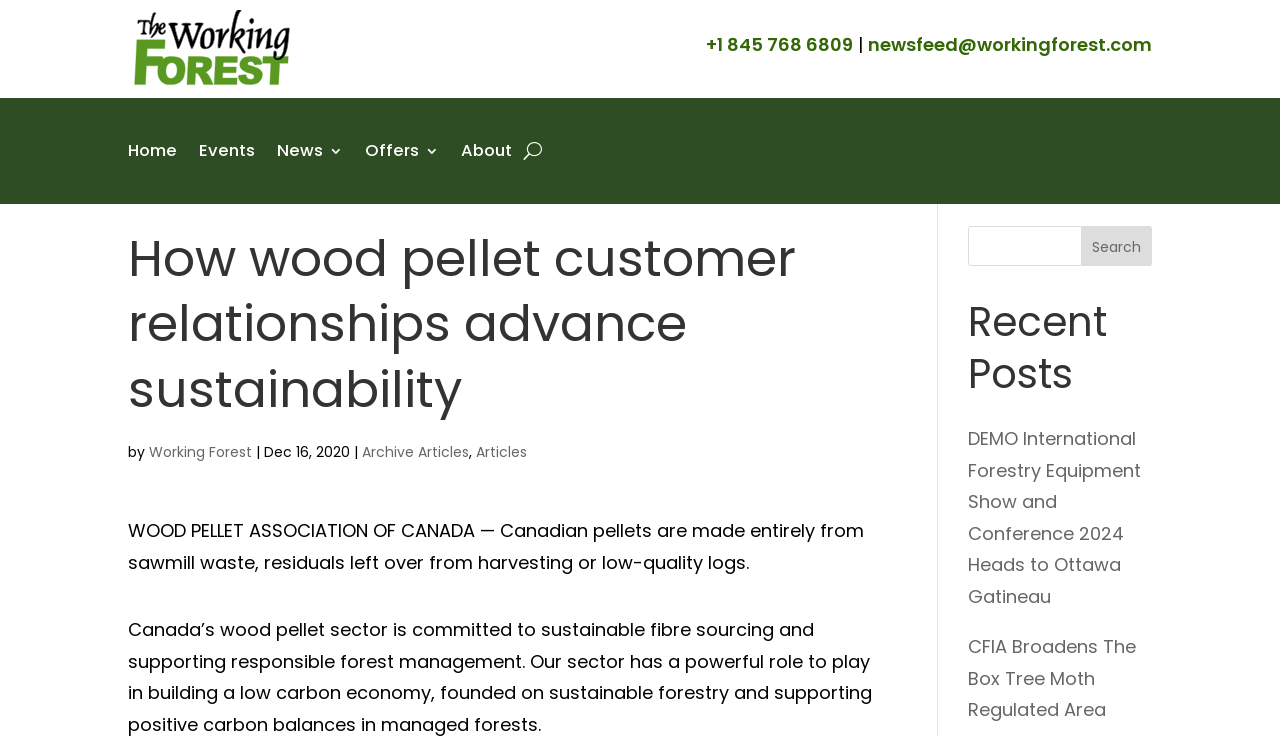What is the topic of the main article?
Respond to the question with a single word or phrase according to the image.

Sustainability